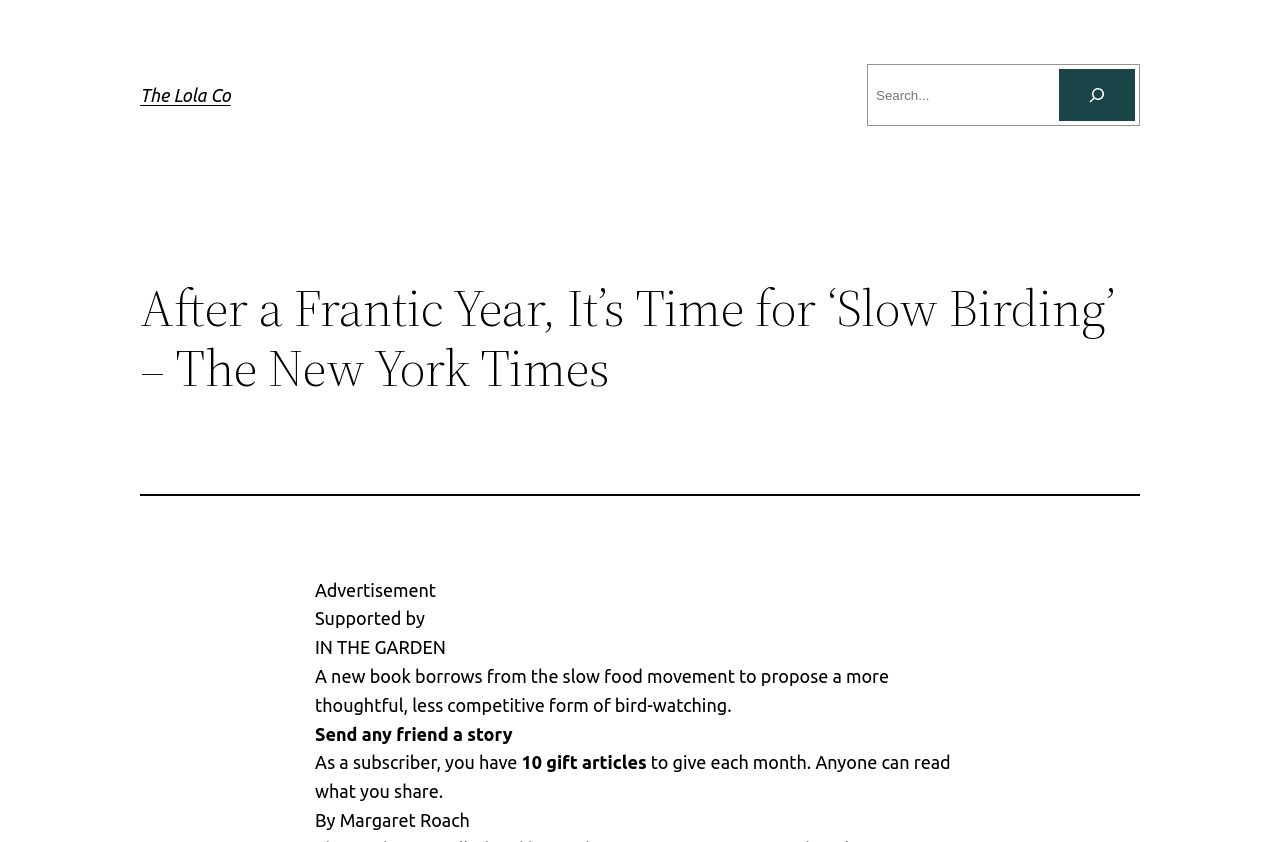Using the information in the image, could you please answer the following question in detail:
What can you do with an article?

The text suggests that you can send any friend a story, implying that you can share articles with others.